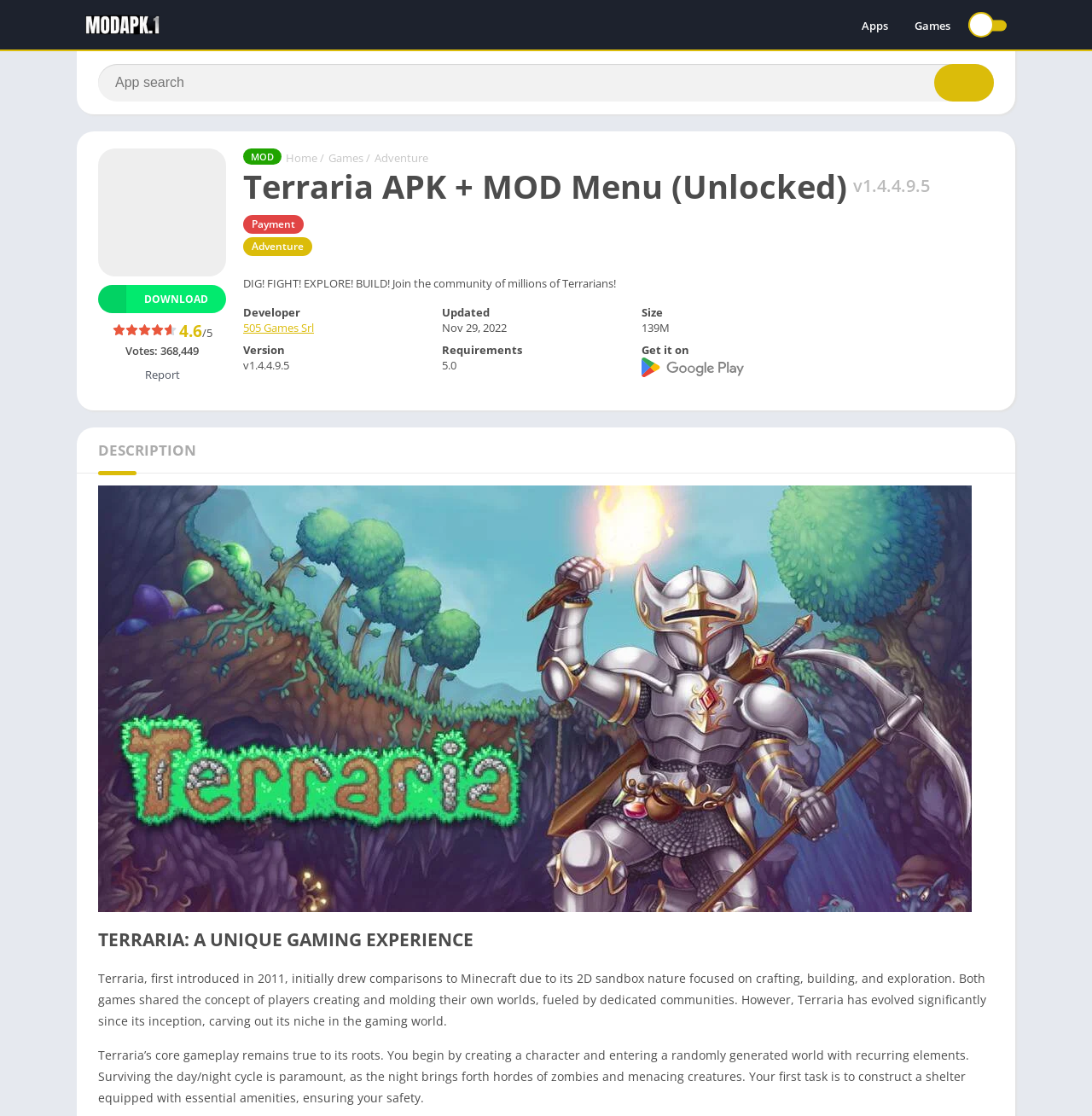Refer to the image and provide an in-depth answer to the question:
What is the rating of the game?

The rating of the game is 4.6/5, which is mentioned in the static texts '4.6' and '/5' near the link 'DOWNLOAD'.